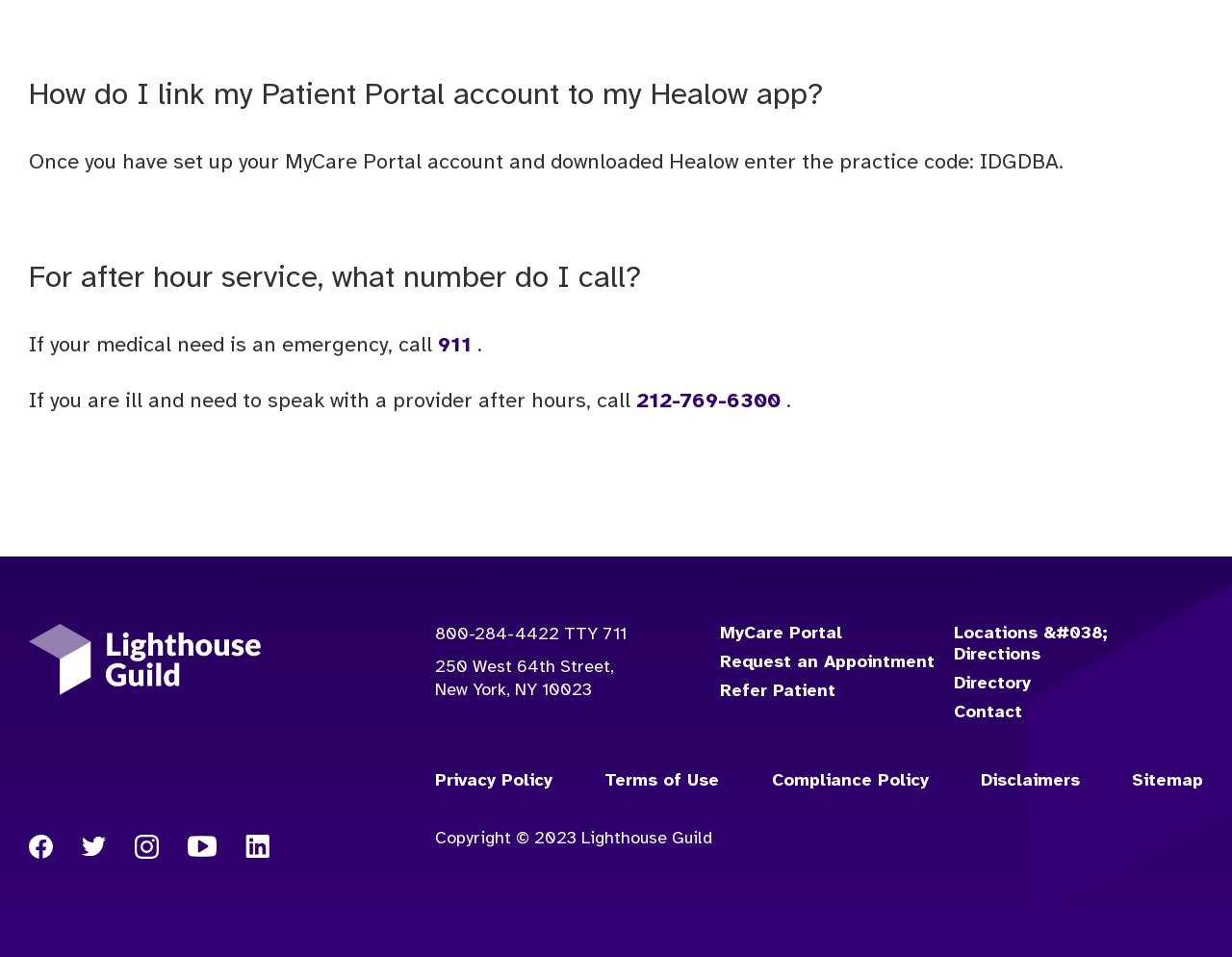Please predict the bounding box coordinates (top-left x, top-left y, bottom-right x, bottom-right y) for the UI element in the screenshot that fits the description: Directory

[0.774, 0.704, 0.837, 0.726]